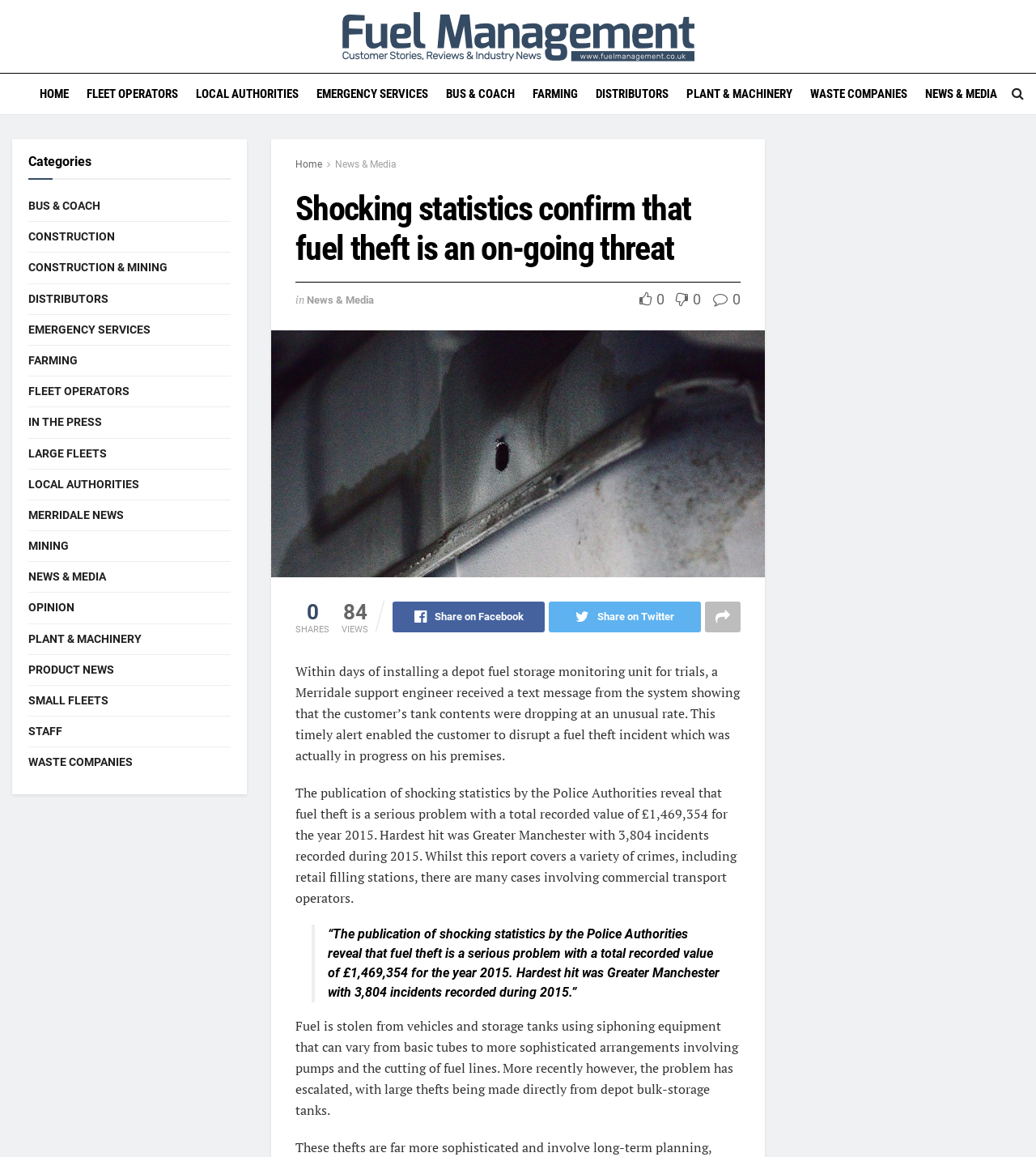What is one method used to steal fuel?
Using the image, give a concise answer in the form of a single word or short phrase.

Siphoning